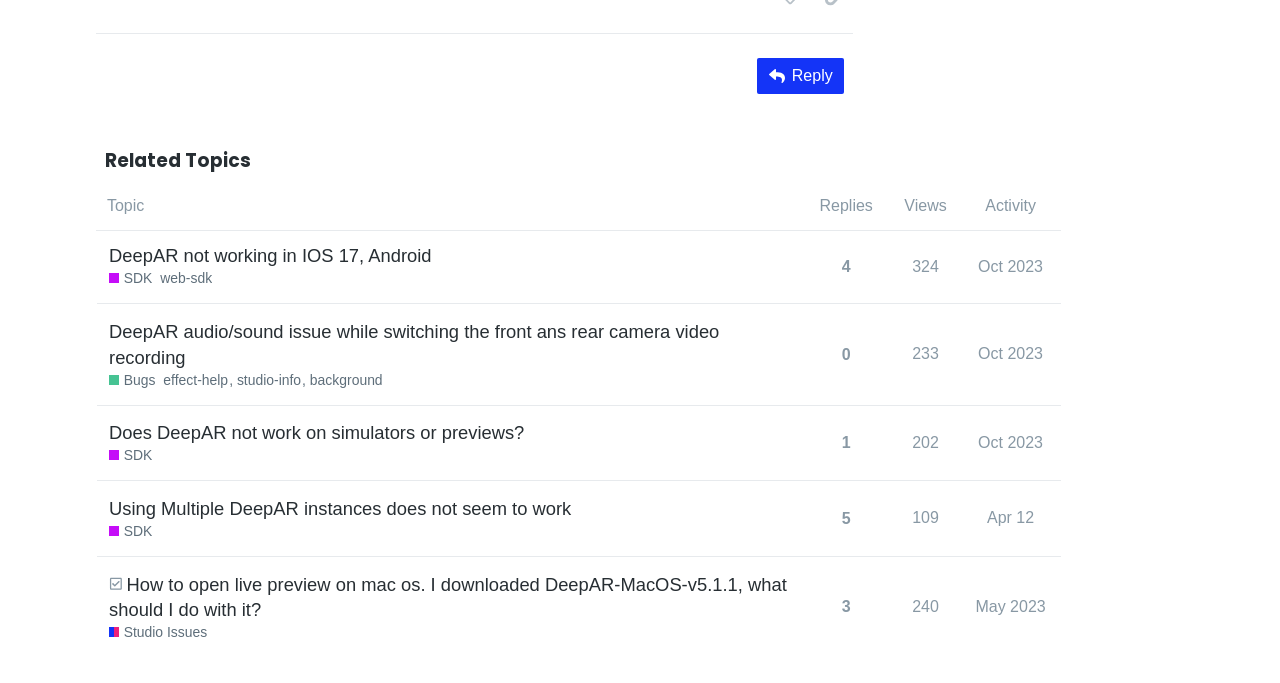Predict the bounding box coordinates of the area that should be clicked to accomplish the following instruction: "Sort by replies". The bounding box coordinates should consist of four float numbers between 0 and 1, i.e., [left, top, right, bottom].

[0.63, 0.267, 0.692, 0.338]